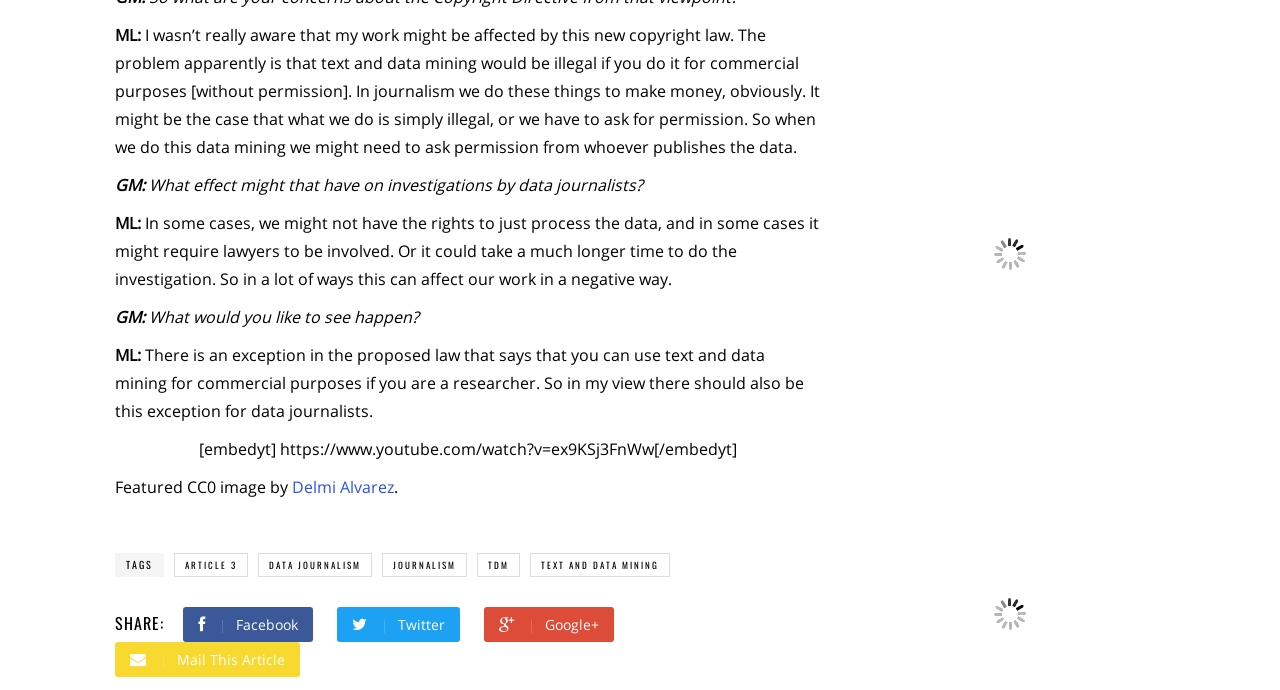Find the bounding box coordinates for the area that must be clicked to perform this action: "Share this article on Facebook".

[0.143, 0.879, 0.245, 0.93]